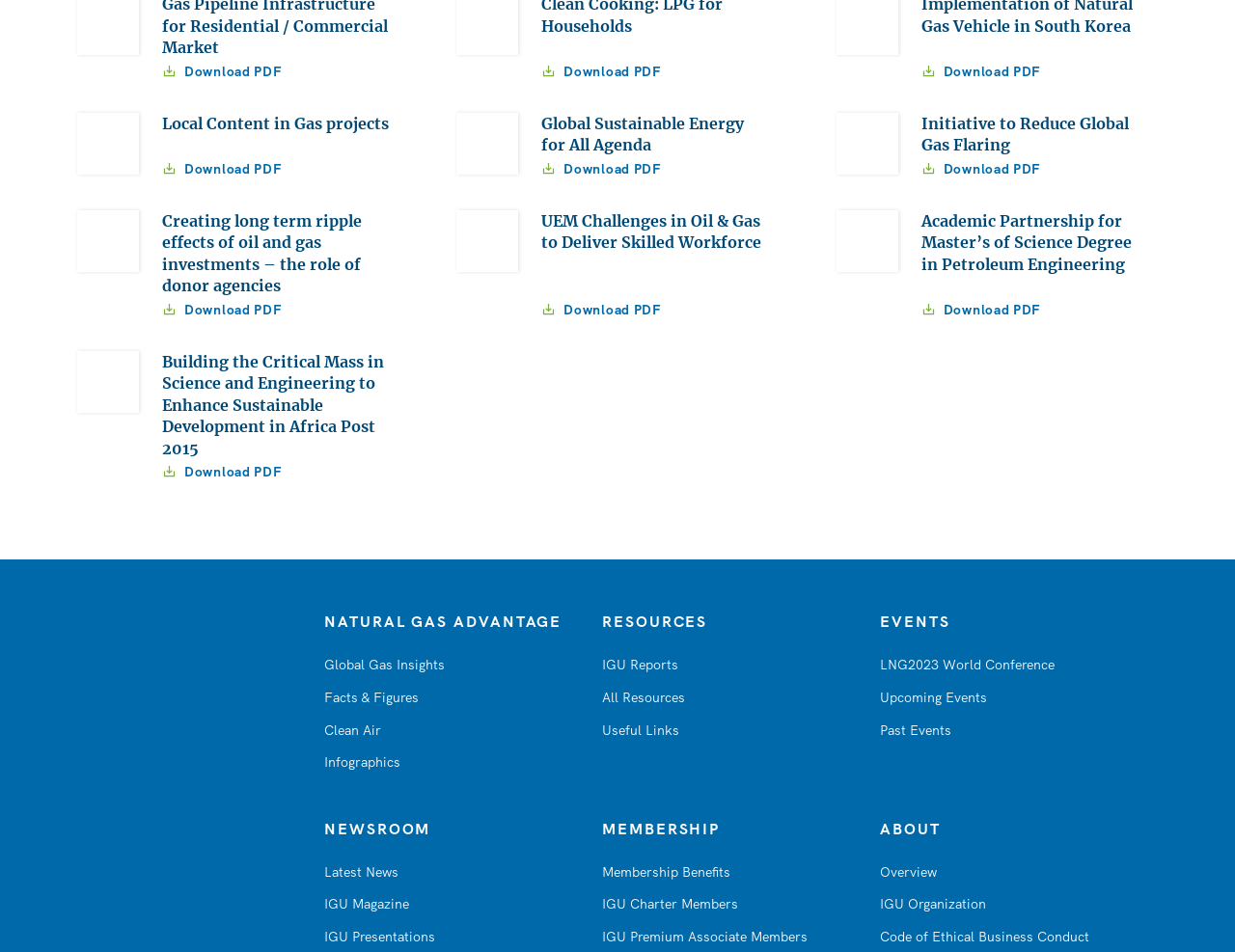Please identify the bounding box coordinates of the clickable region that I should interact with to perform the following instruction: "Access IGU". The coordinates should be expressed as four float numbers between 0 and 1, i.e., [left, top, right, bottom].

[0.062, 0.745, 0.297, 0.765]